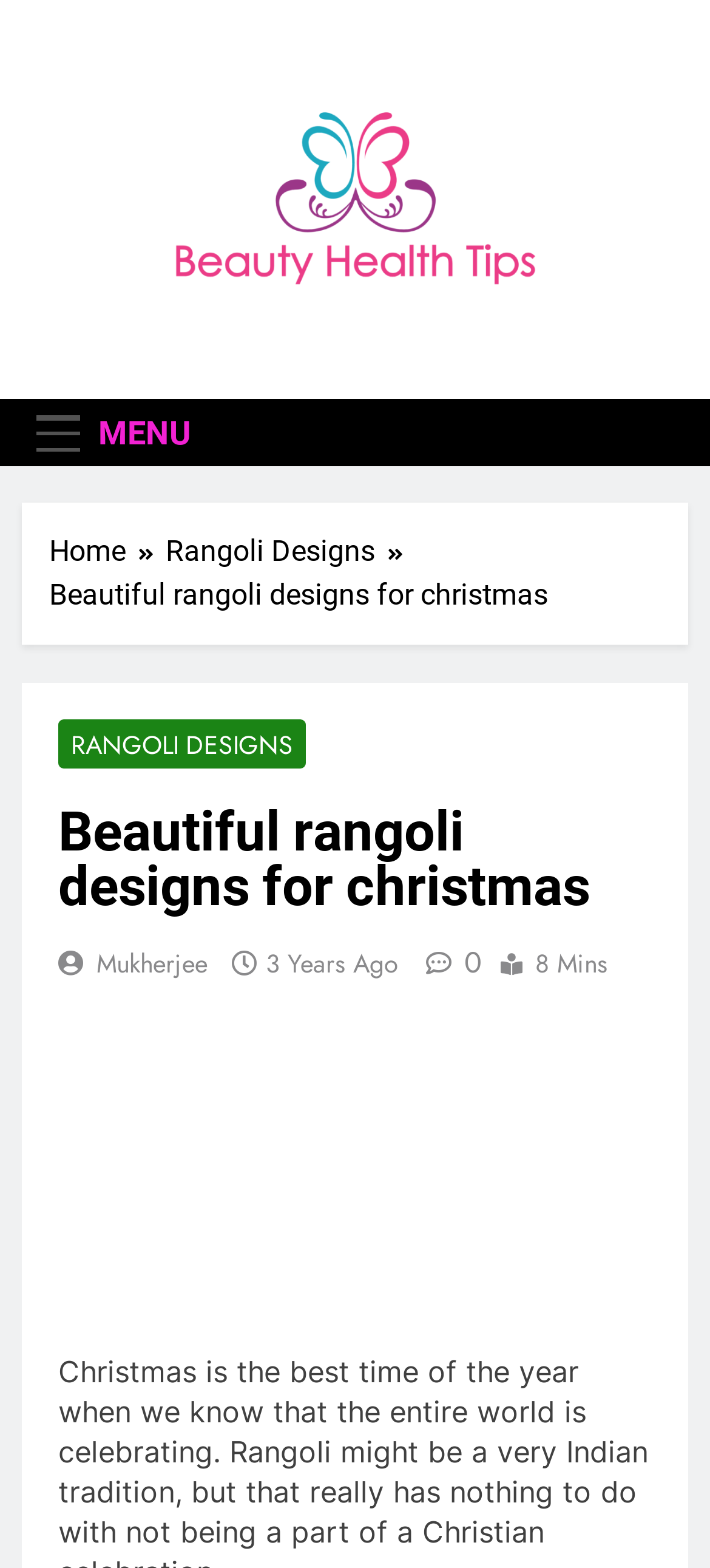Determine the bounding box coordinates of the clickable area required to perform the following instruction: "Visit the author 'Mukherjee'". The coordinates should be represented as four float numbers between 0 and 1: [left, top, right, bottom].

[0.136, 0.603, 0.292, 0.626]